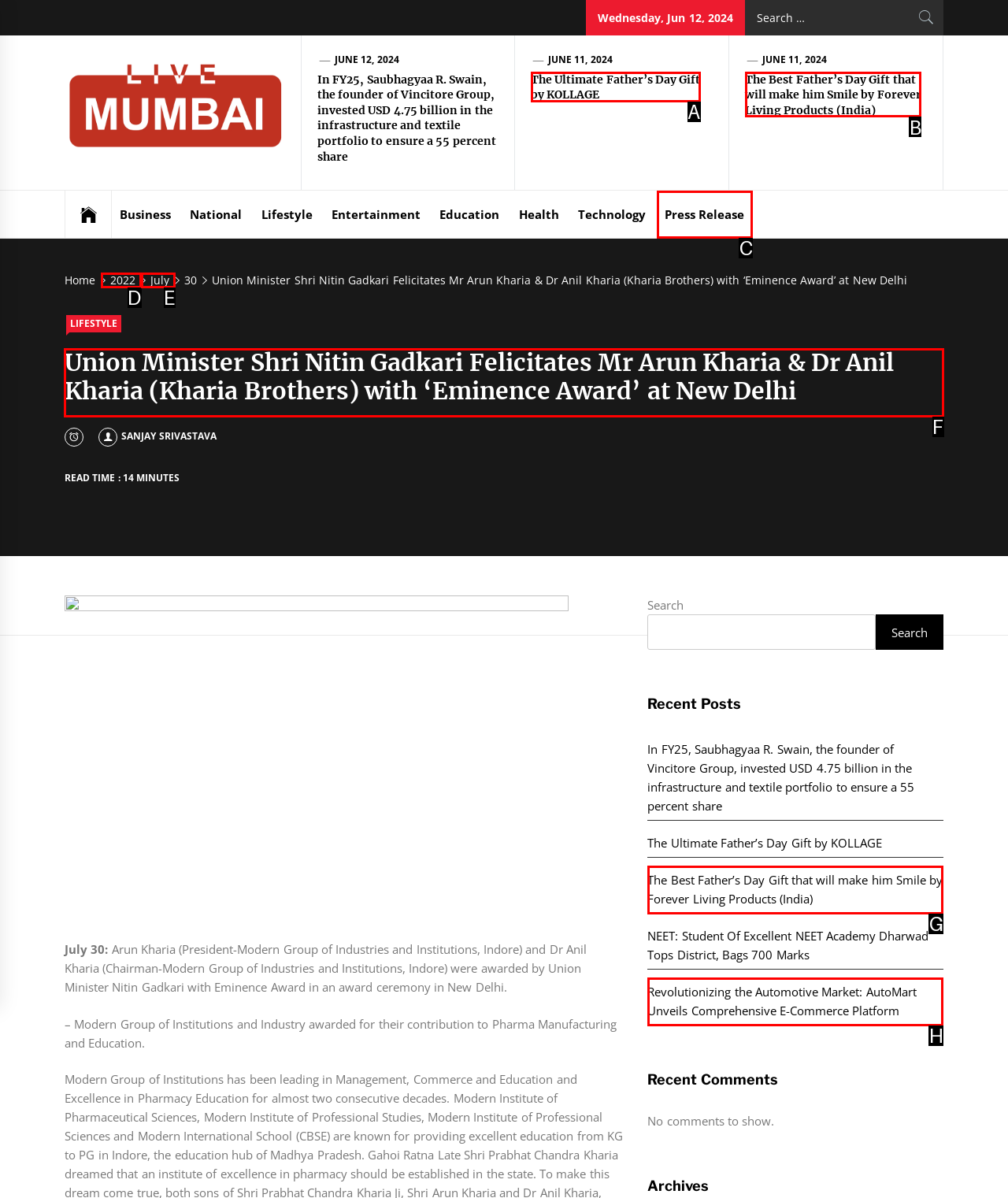Identify the correct UI element to click for the following task: Read the article about Union Minister Shri Nitin Gadkari Choose the option's letter based on the given choices.

F